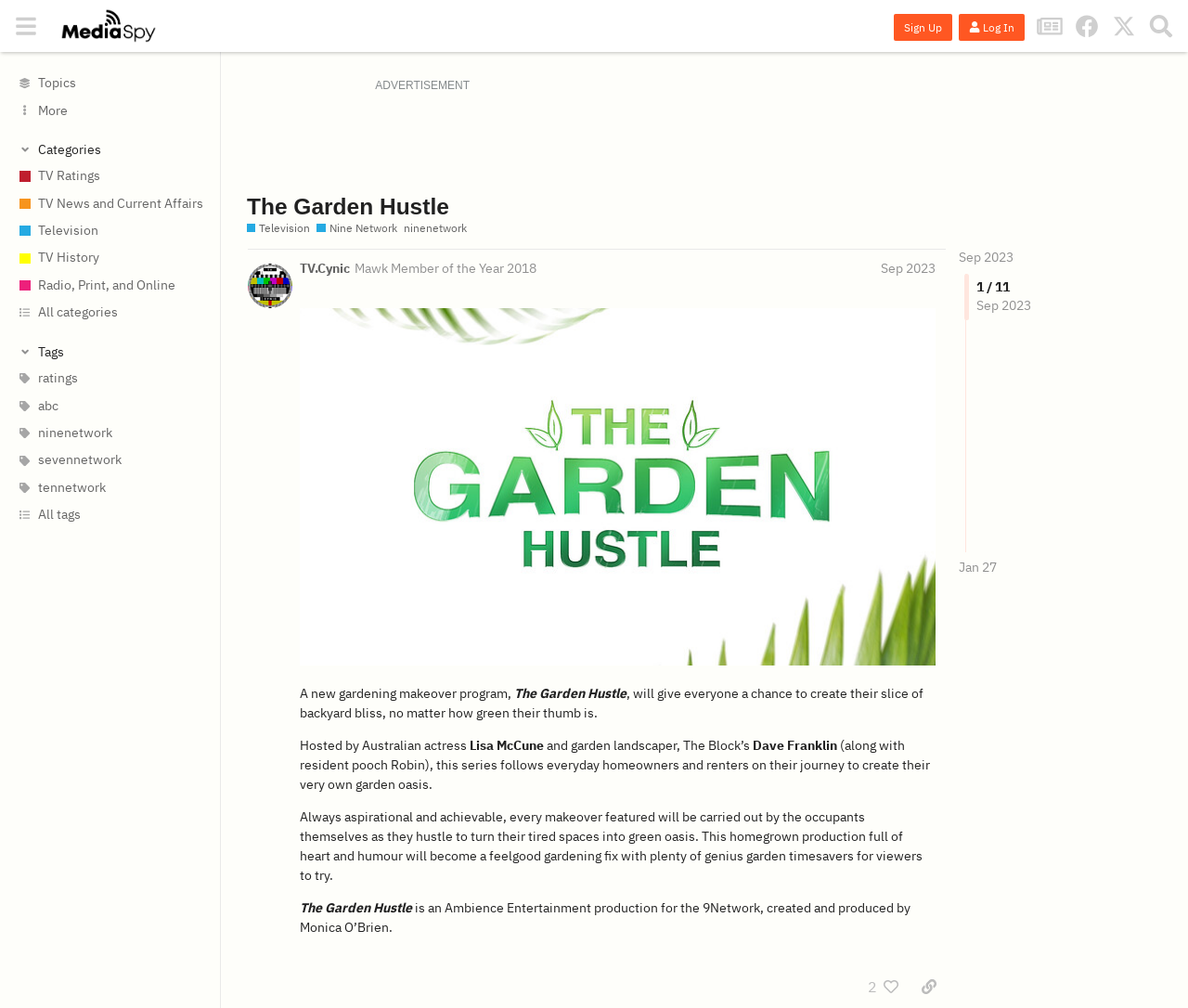Locate the bounding box coordinates of the segment that needs to be clicked to meet this instruction: "Search for something".

[0.961, 0.007, 0.993, 0.044]